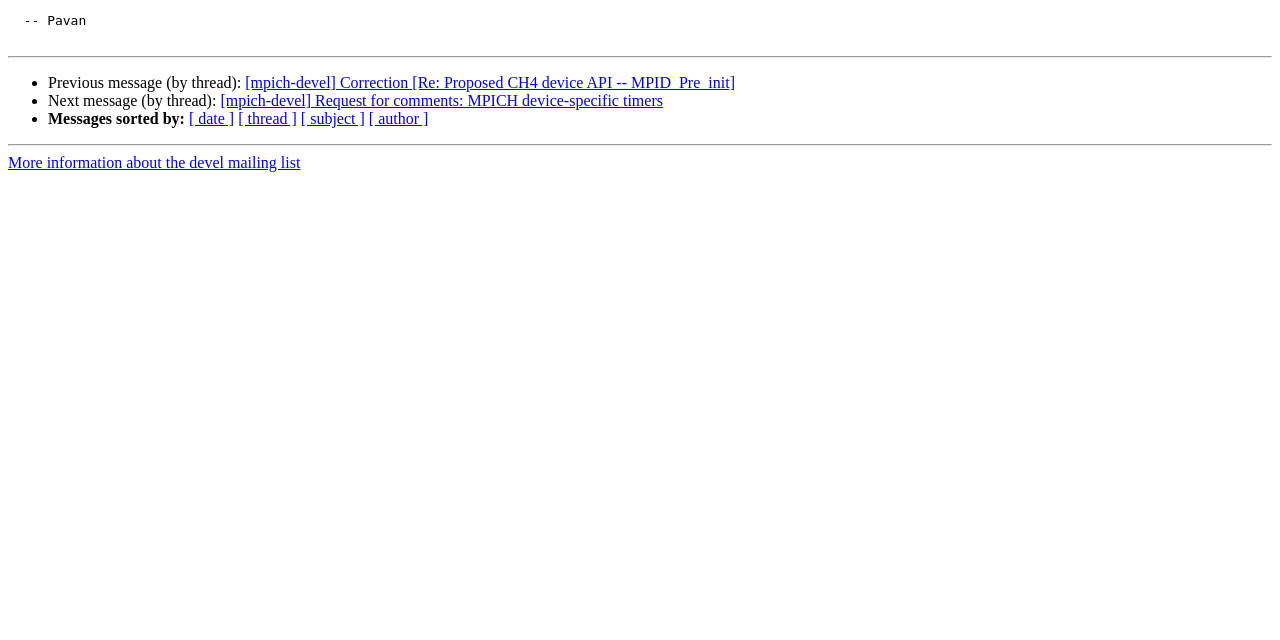Using the element description: "[ subject ]", determine the bounding box coordinates. The coordinates should be in the format [left, top, right, bottom], with values between 0 and 1.

[0.235, 0.173, 0.285, 0.199]